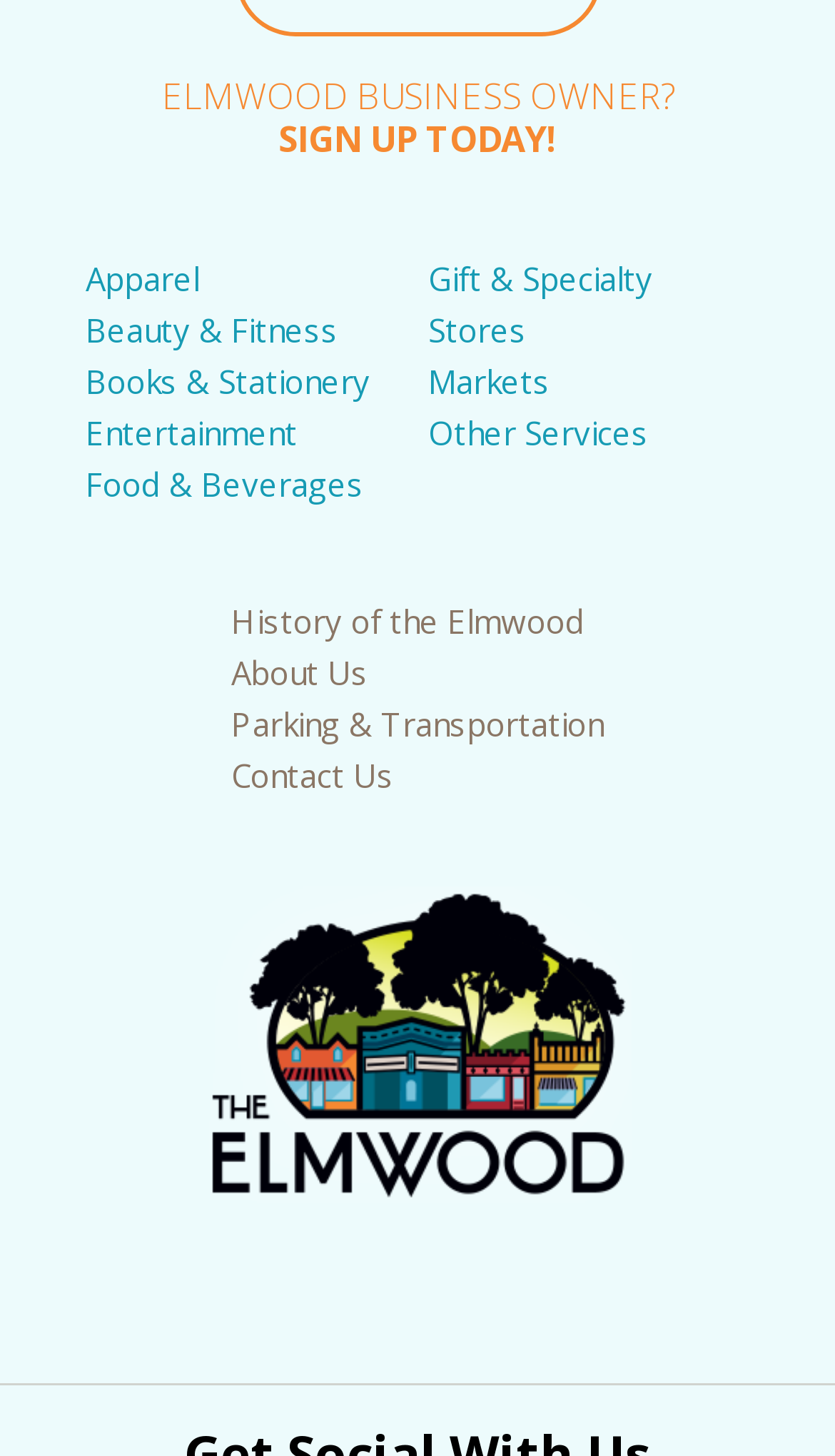Please identify the bounding box coordinates of the clickable area that will fulfill the following instruction: "Browse 'Apparel' category". The coordinates should be in the format of four float numbers between 0 and 1, i.e., [left, top, right, bottom].

[0.103, 0.177, 0.238, 0.206]